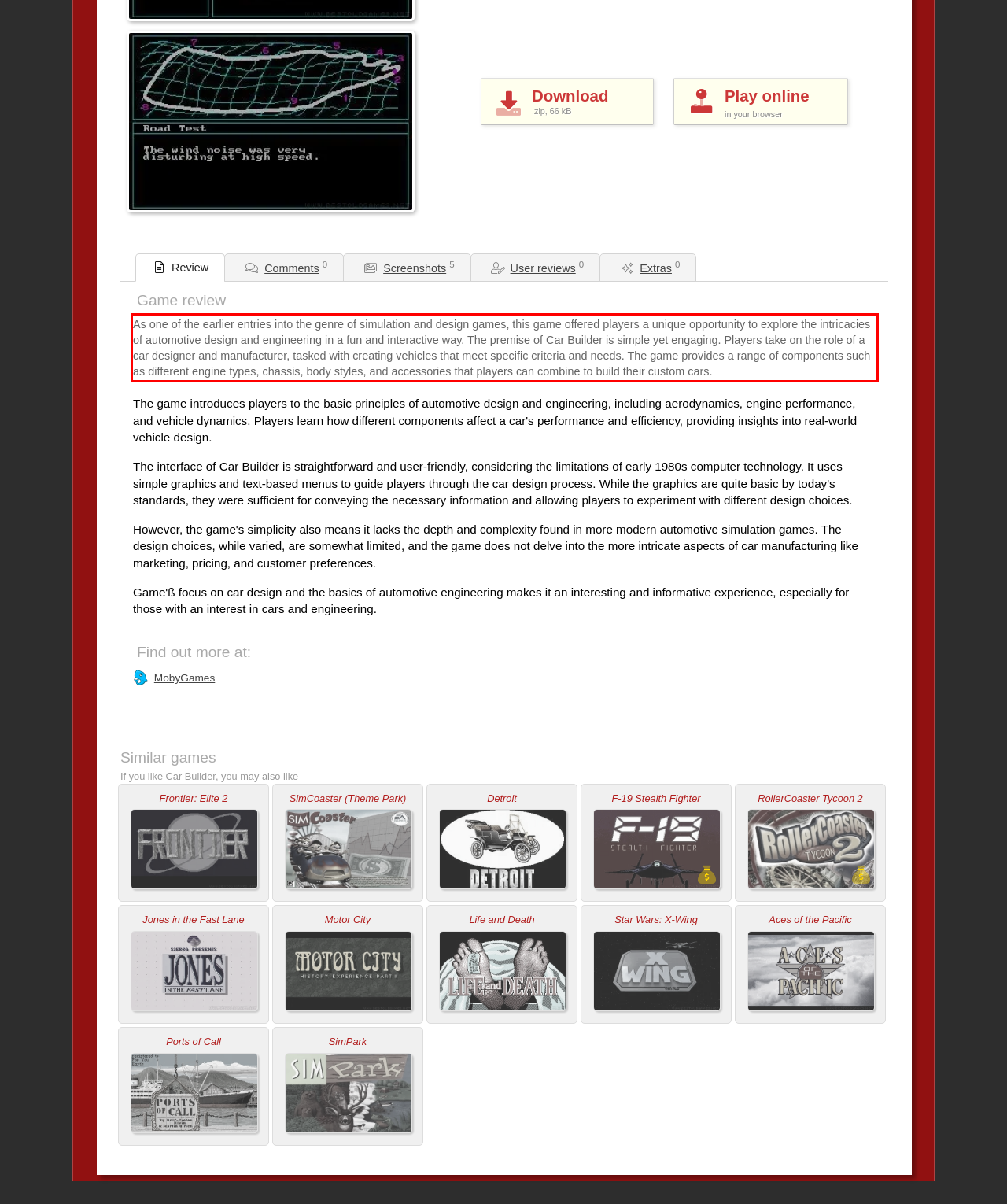You are given a screenshot showing a webpage with a red bounding box. Perform OCR to capture the text within the red bounding box.

As one of the earlier entries into the genre of simulation and design games, this game offered players a unique opportunity to explore the intricacies of automotive design and engineering in a fun and interactive way. The premise of Car Builder is simple yet engaging. Players take on the role of a car designer and manufacturer, tasked with creating vehicles that meet specific criteria and needs. The game provides a range of components such as different engine types, chassis, body styles, and accessories that players can combine to build their custom cars.